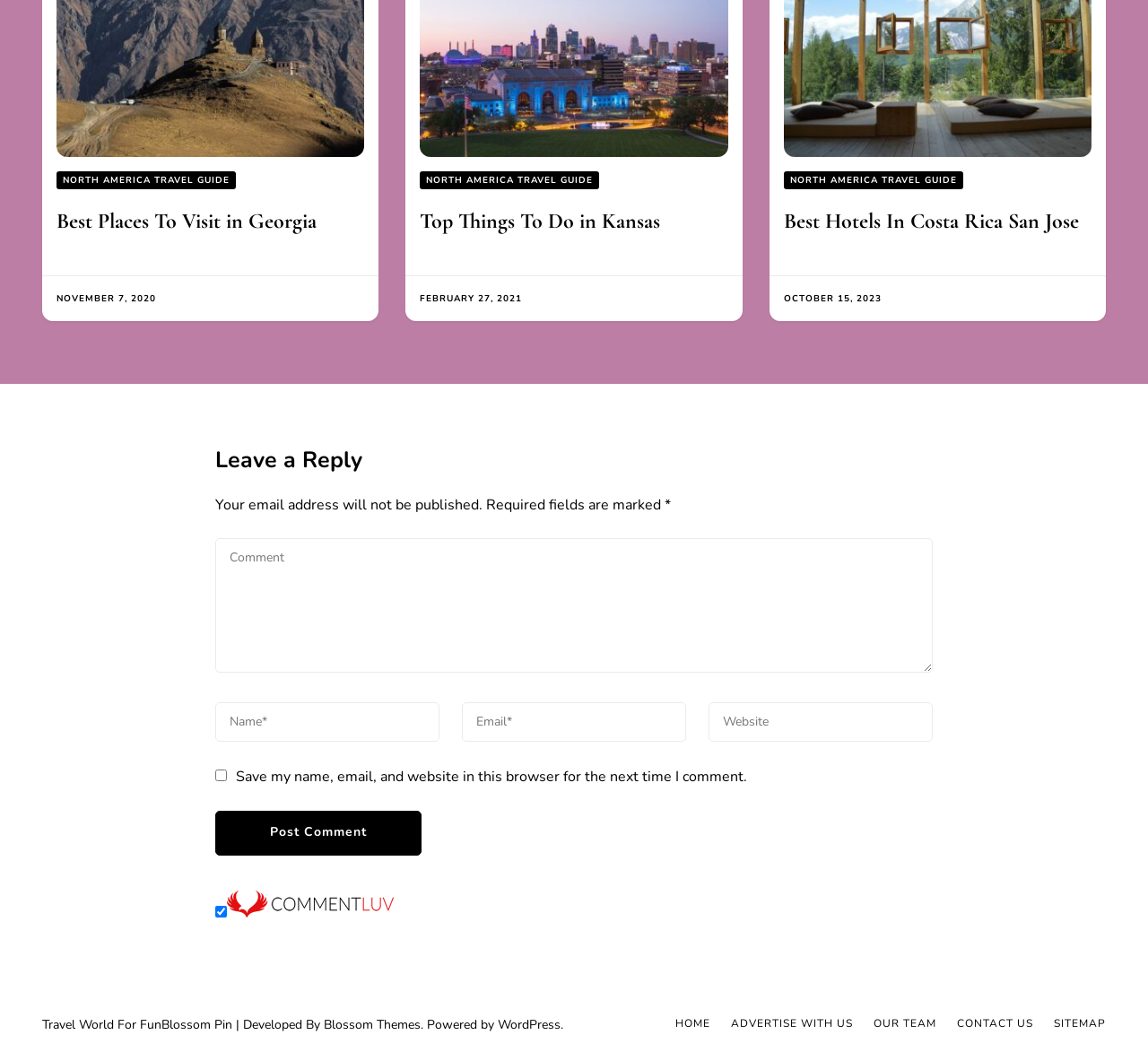Please identify the bounding box coordinates of the area I need to click to accomplish the following instruction: "Click on the 'Post Comment' button".

[0.188, 0.764, 0.367, 0.807]